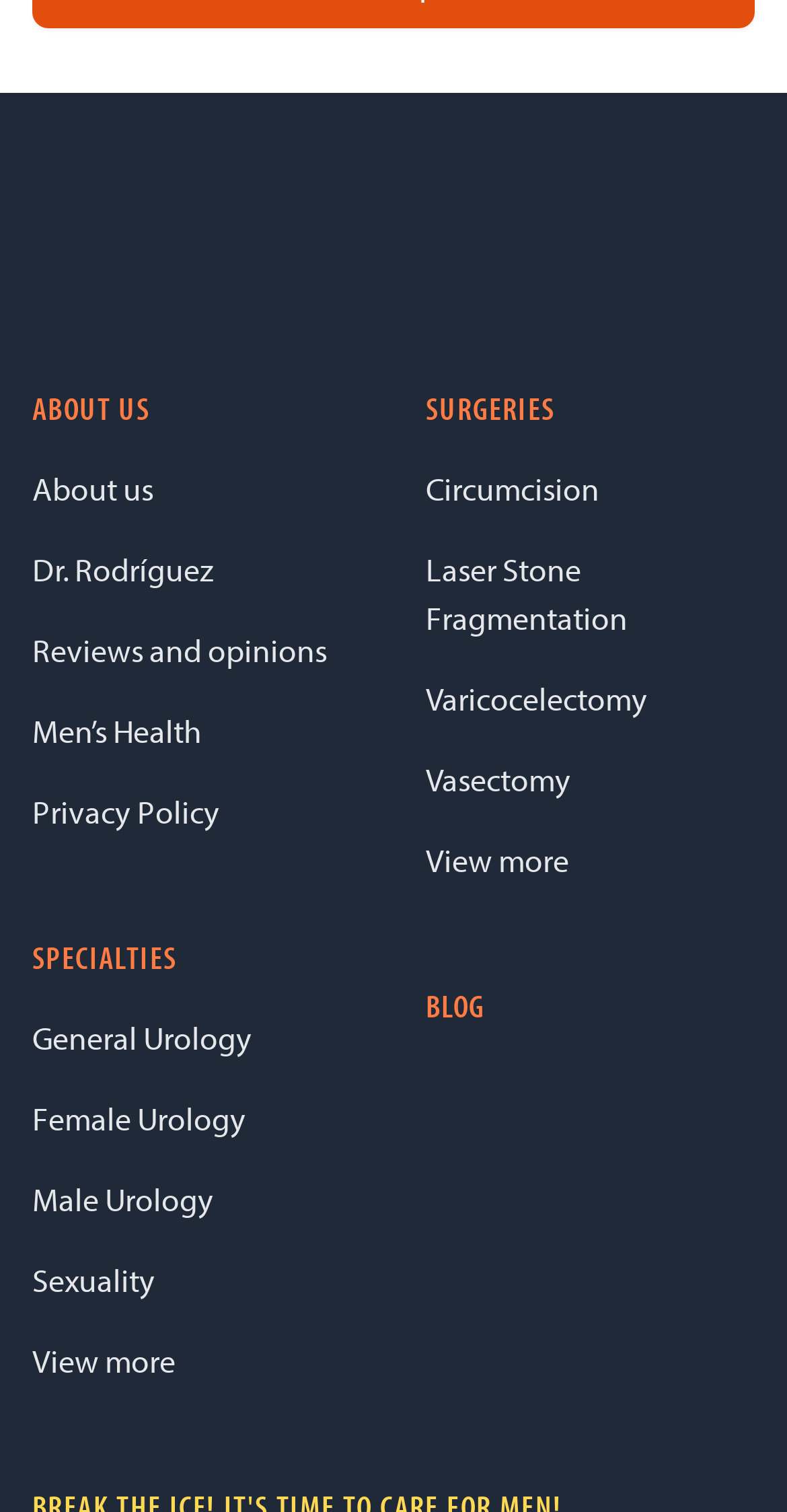Use a single word or phrase to answer this question: 
What is the first link under the About Us section?

About us